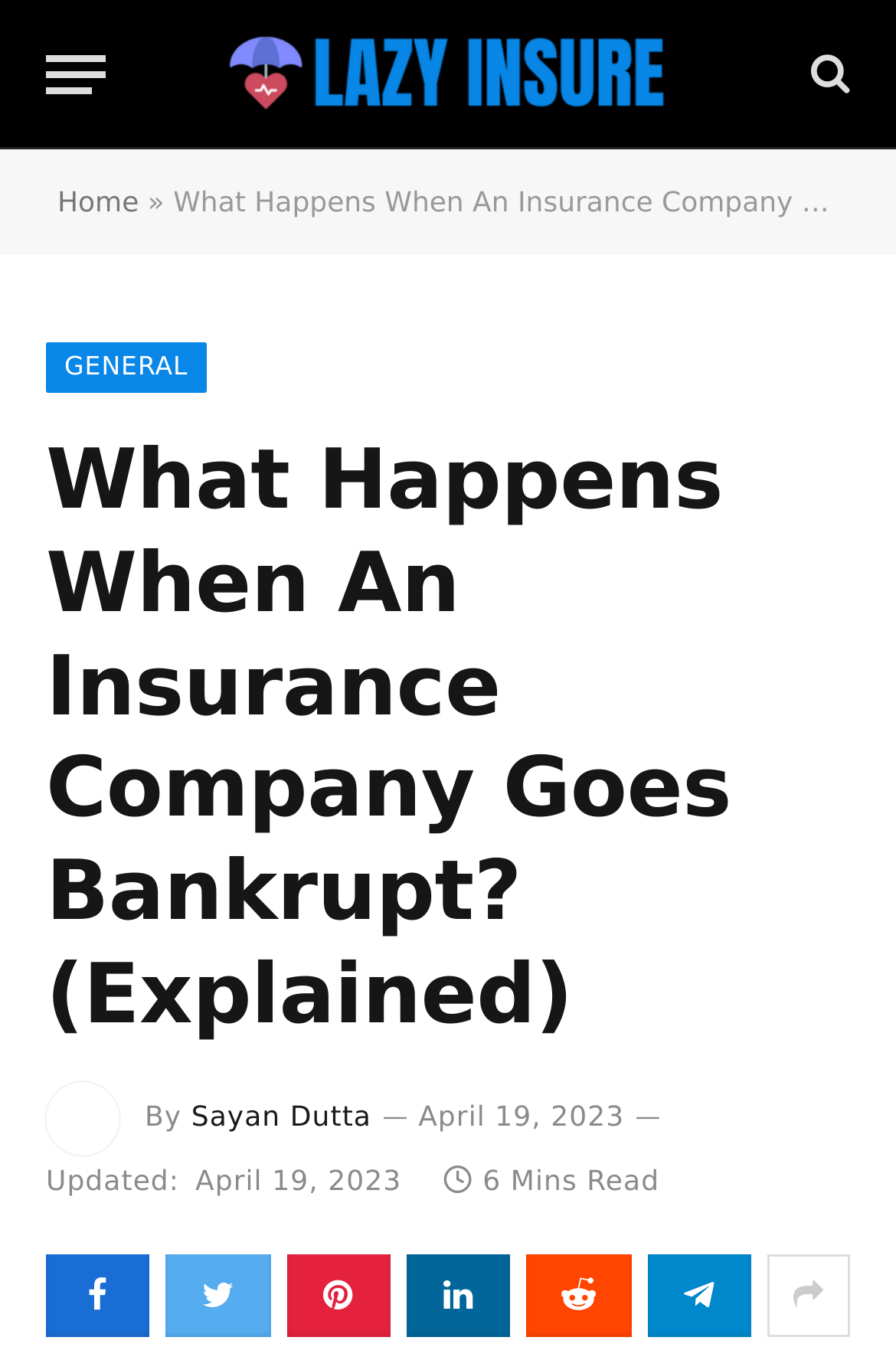Locate the bounding box coordinates of the segment that needs to be clicked to meet this instruction: "Read the article by Sayan Dutta".

[0.213, 0.81, 0.415, 0.833]